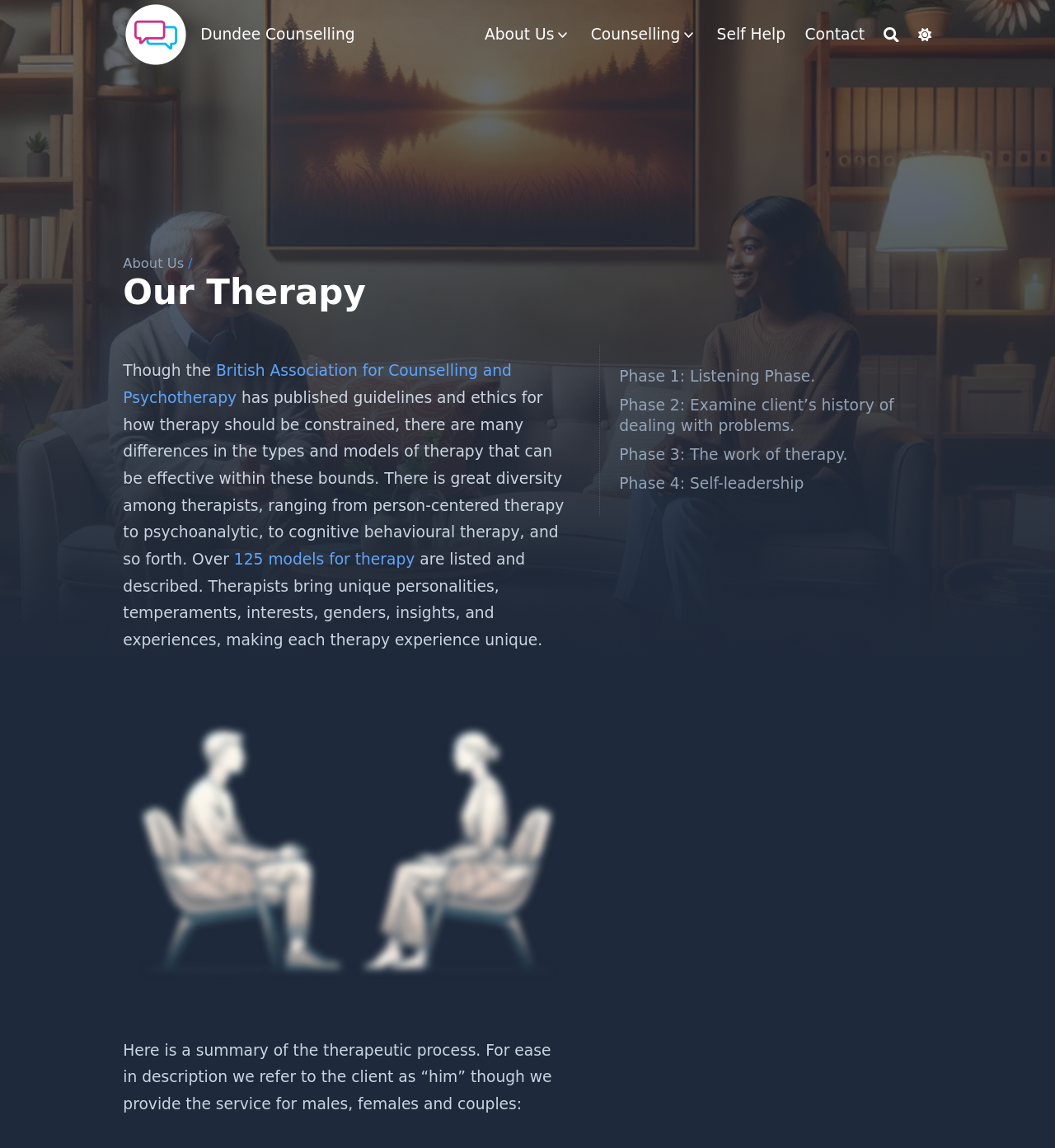Please specify the coordinates of the bounding box for the element that should be clicked to carry out this instruction: "Enter website name". The coordinates must be four float numbers between 0 and 1, formatted as [left, top, right, bottom].

None